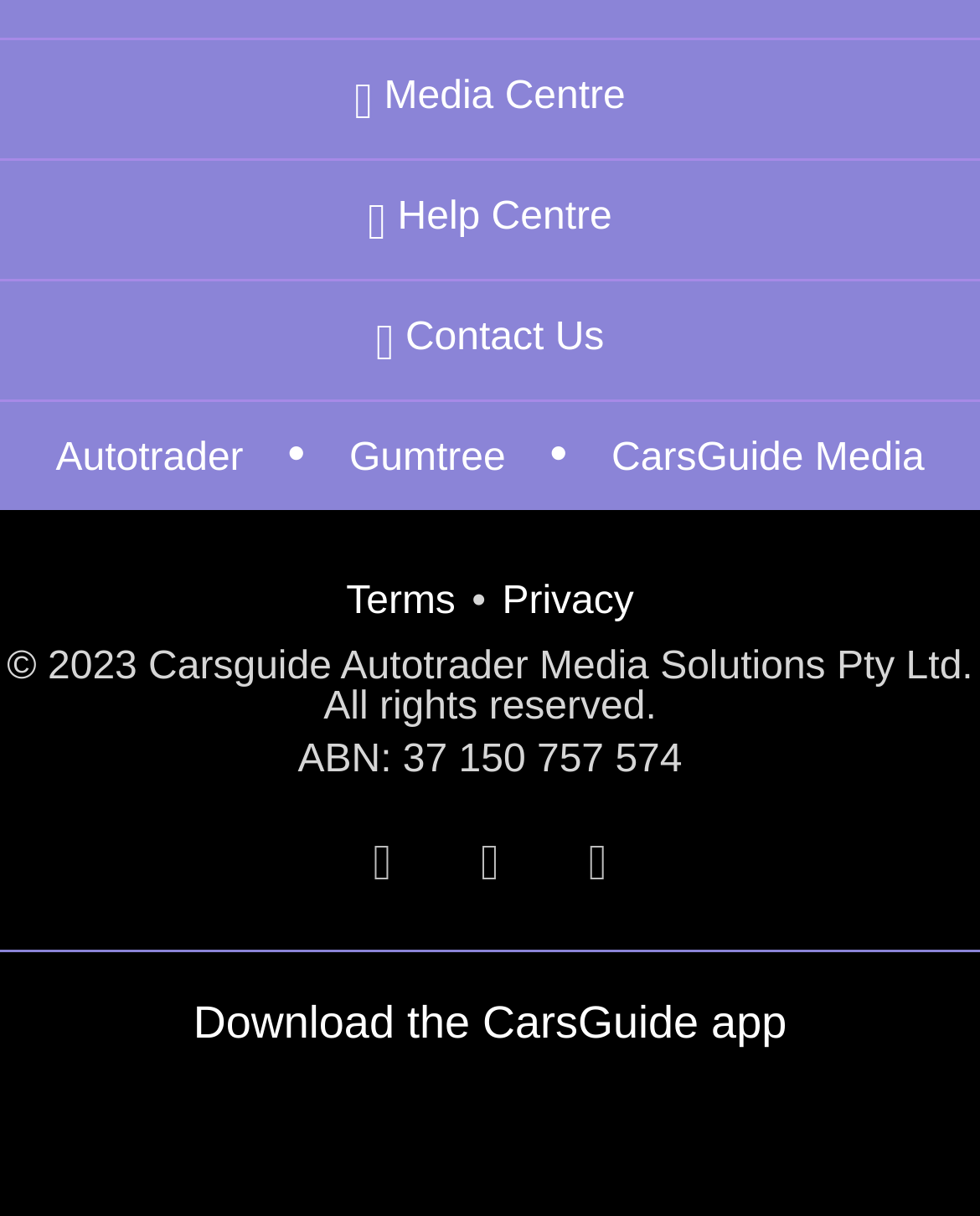Predict the bounding box coordinates for the UI element described as: "Site navigation". The coordinates should be four float numbers between 0 and 1, presented as [left, top, right, bottom].

None